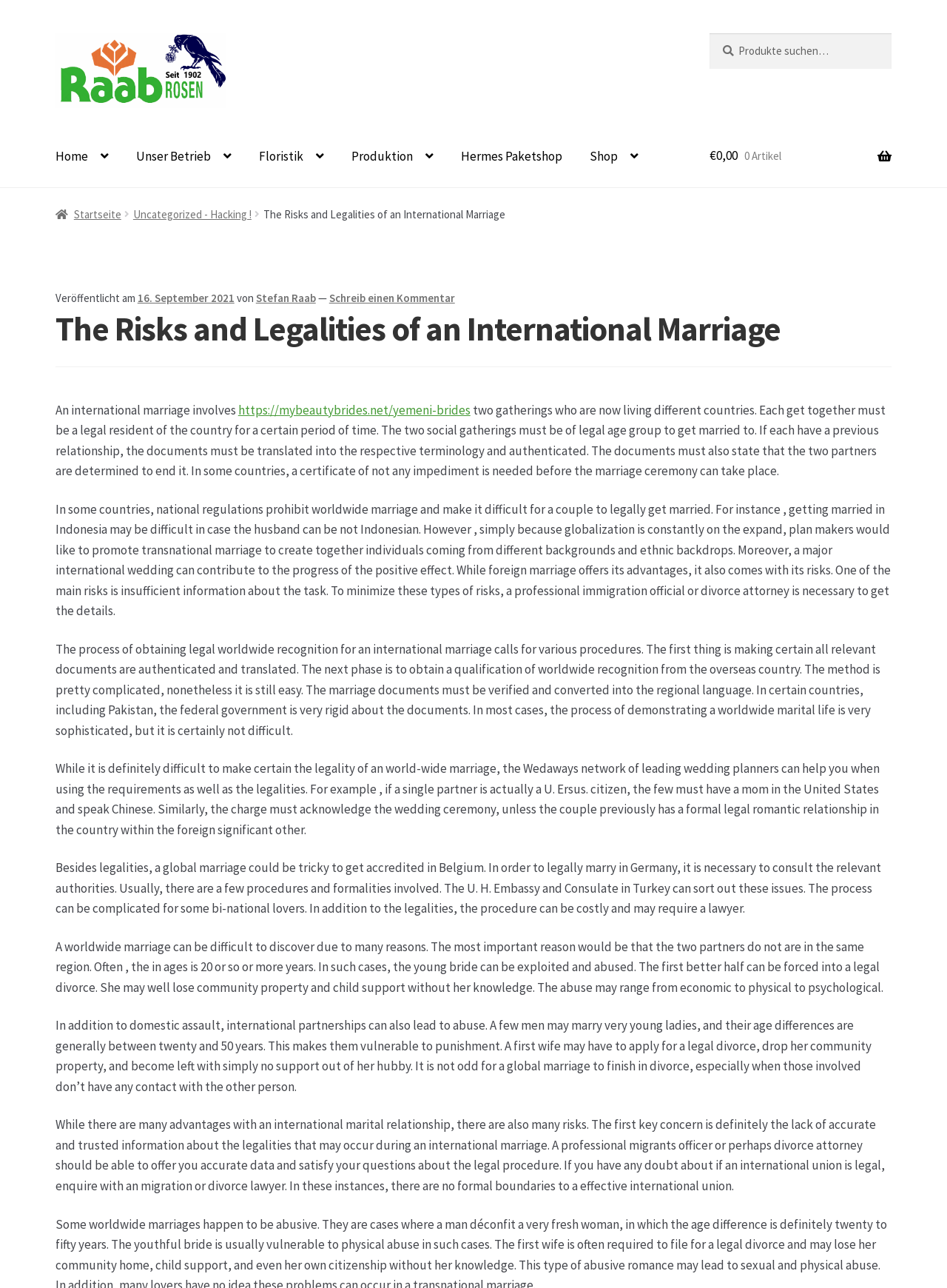Locate the coordinates of the bounding box for the clickable region that fulfills this instruction: "Read about The Risks and Legalities of an International Marriage".

[0.058, 0.24, 0.942, 0.271]